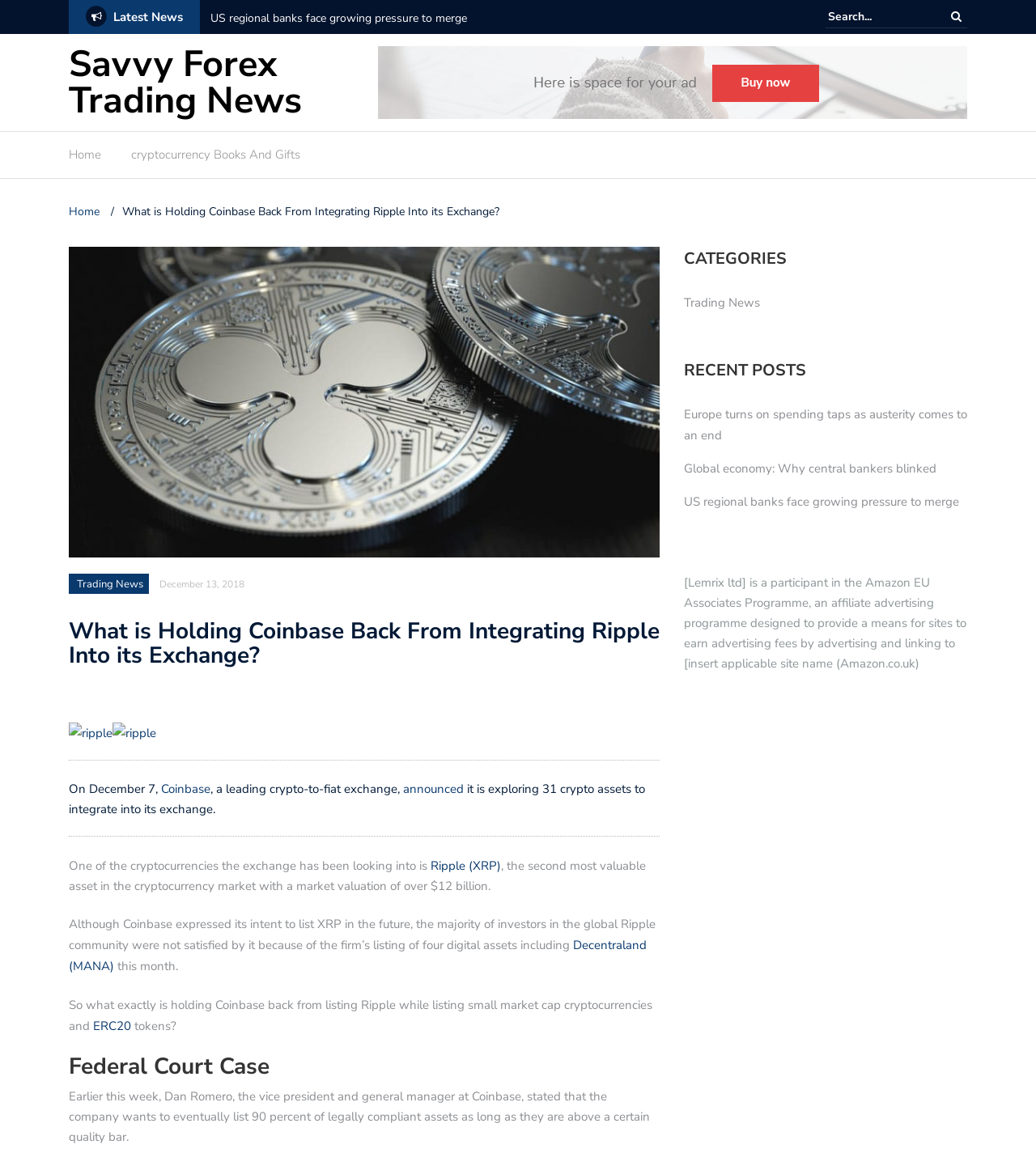What is the category of the news article?
Look at the image and respond with a one-word or short phrase answer.

Trading News